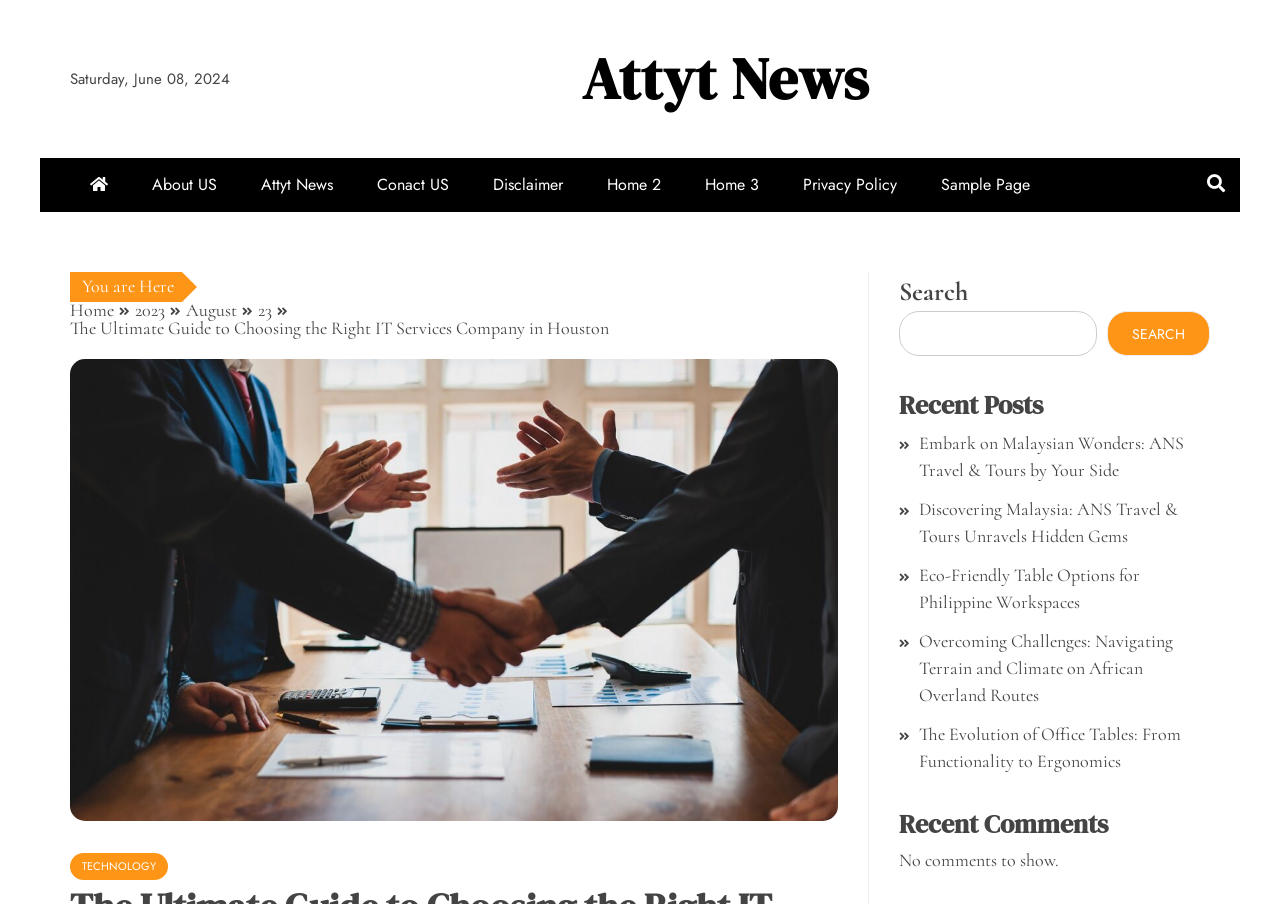What is the navigation menu located at the top of the webpage?
Answer with a single word or phrase, using the screenshot for reference.

Attyt News menu